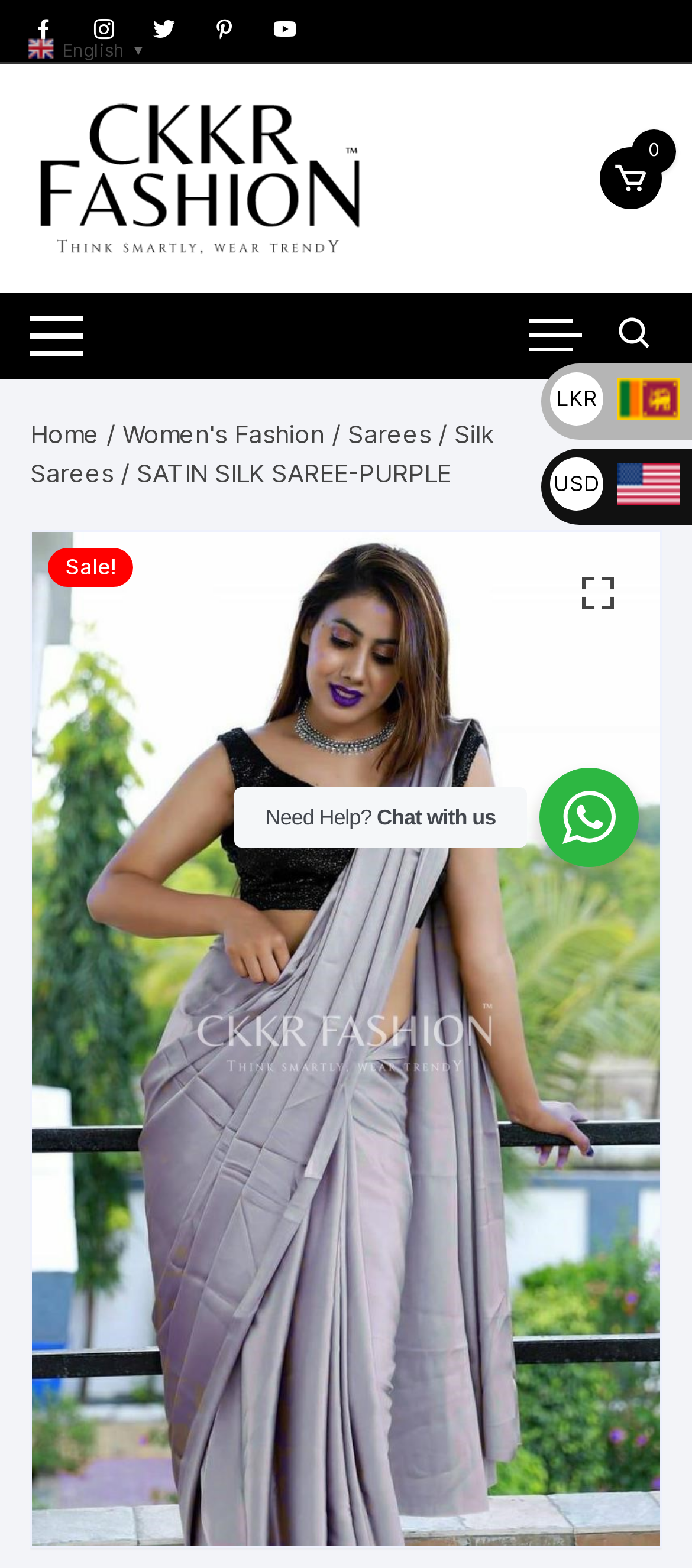Please locate the bounding box coordinates of the element's region that needs to be clicked to follow the instruction: "View women's fashion". The bounding box coordinates should be provided as four float numbers between 0 and 1, i.e., [left, top, right, bottom].

[0.177, 0.267, 0.469, 0.286]